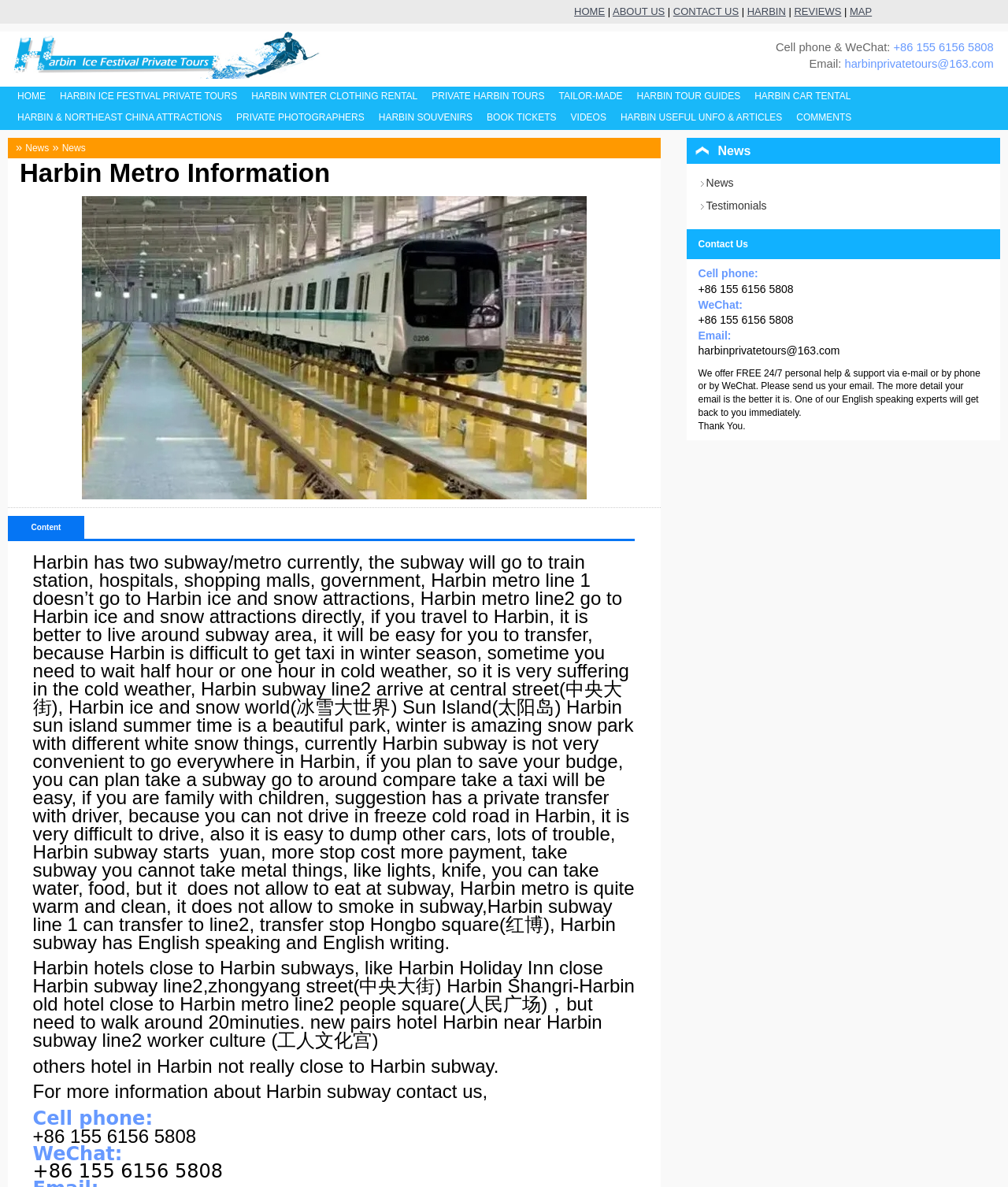What is the contact information provided on this webpage?
Could you answer the question in a detailed manner, providing as much information as possible?

The webpage provides a phone number (+86 155 6156 5808) and an email address (harbinprivatetours@163.com) as contact information, allowing visitors to get in touch with the service provider.